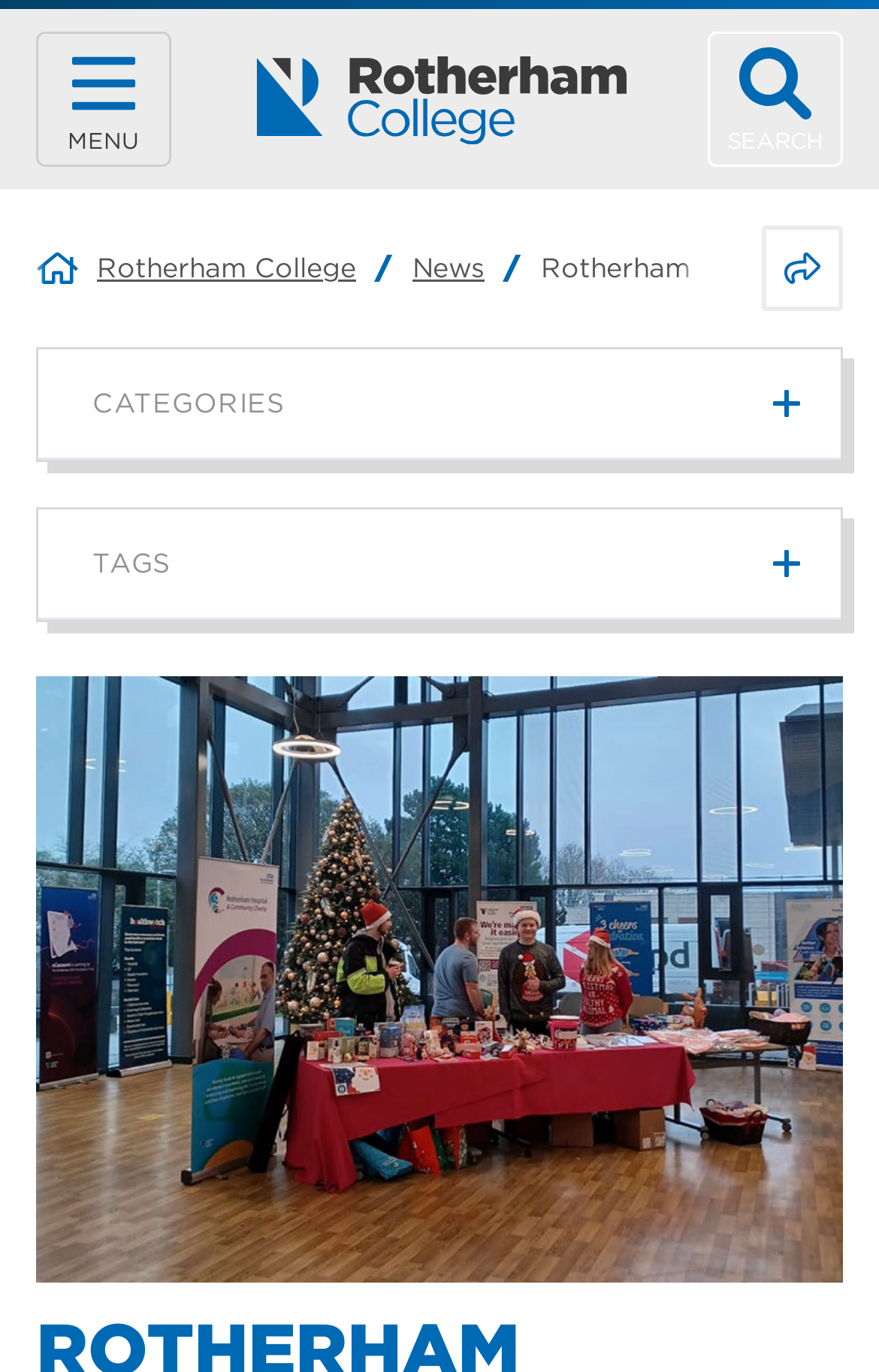Detail the various sections and features present on the webpage.

The webpage is about Rotherham College, with a focus on a charity event where engineering students raised £232.37 for a worthy cause. 

At the top left of the page, there is a "MENU" link, accompanied by a small image. Next to it, there is a "Rotherham College" link with a larger image. On the top right, there is a "SEARCH" link, also accompanied by a small image. 

Below the top navigation, there is a section with multiple links, including "Rotherham College", "News", and a "Share this page" combobox. There is also an image of engineering students raising money for charity, which takes up most of the width of the page.

On the left side of the page, there is a complementary section with a checkbox, a "CATEGORIES" heading, and several links, including "News", "Blog", and others. Each link has a corresponding number of items, displayed as static text. 

Below the complementary section, there is another section with a checkbox, a "TAGS" heading, and several links, including "ucr", "university centre rotherham", "Apprenticeships", and others. Each link has a corresponding number of items, displayed as static text.